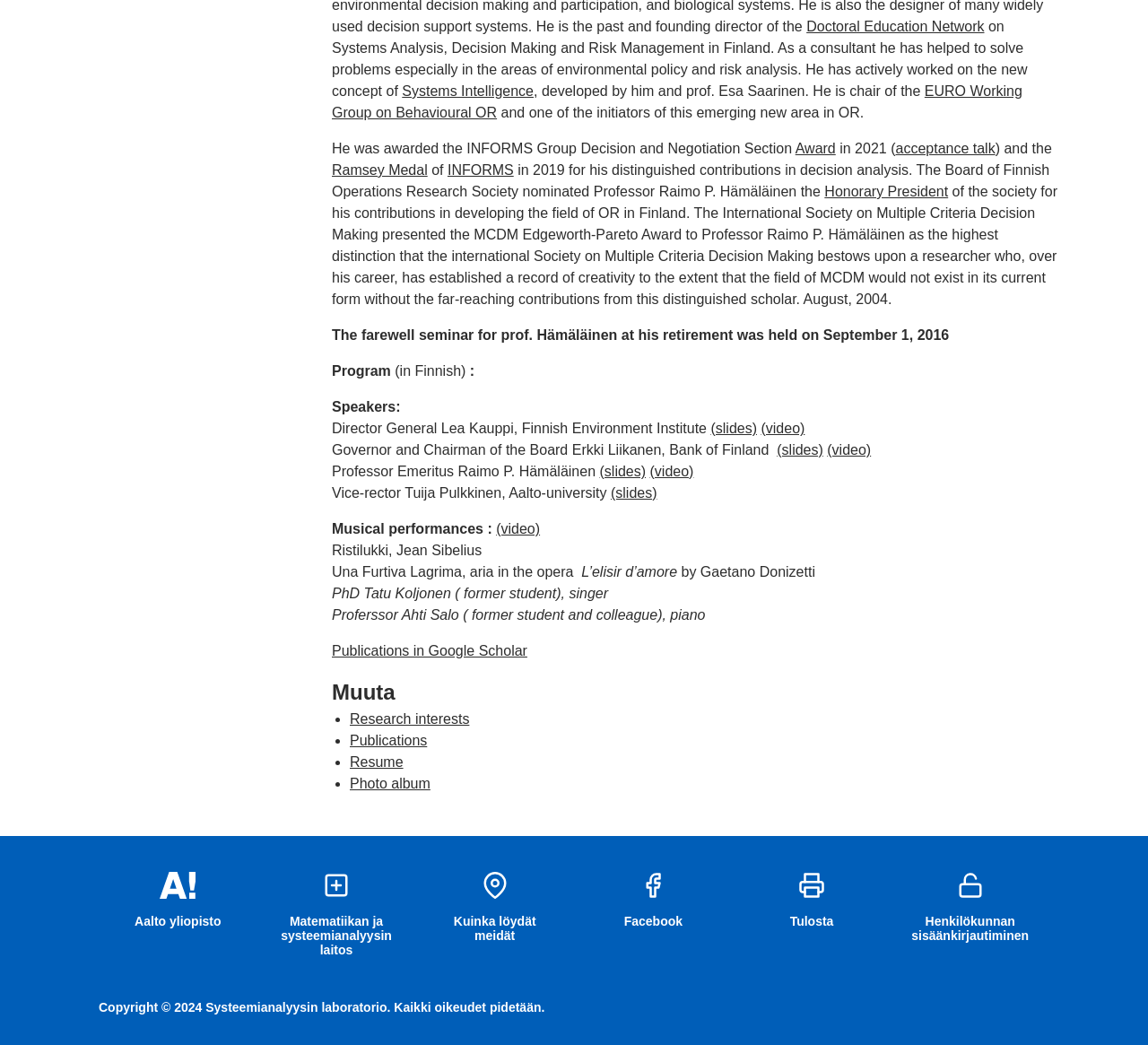Extract the bounding box of the UI element described as: "Photo album".

[0.305, 0.742, 0.375, 0.757]